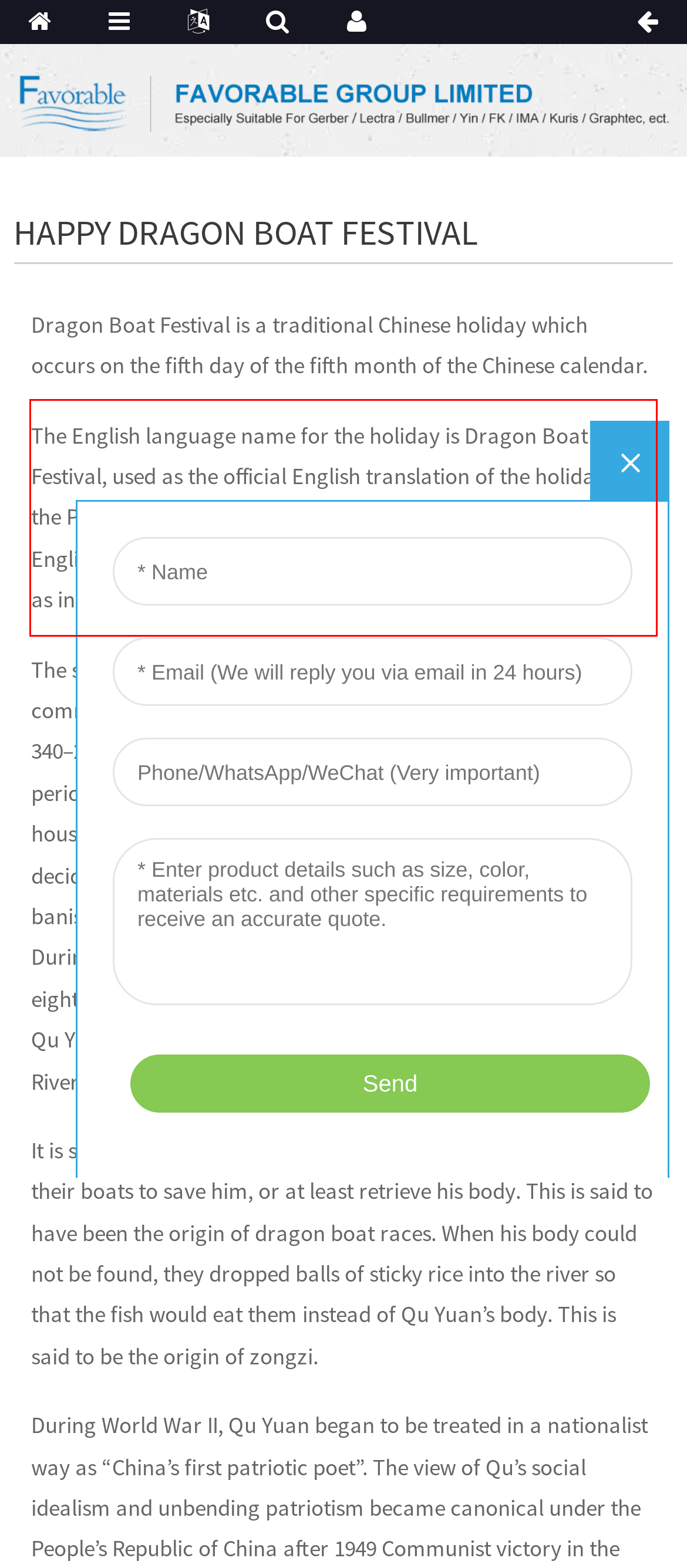Given a screenshot of a webpage, locate the red bounding box and extract the text it encloses.

The English language name for the holiday is Dragon Boat Festival, used as the official English translation of the holiday by the People’s Republic of China. It is also referred to in some English sources as Double Fifth Festival which alludes to the date as in the original Chinese name.